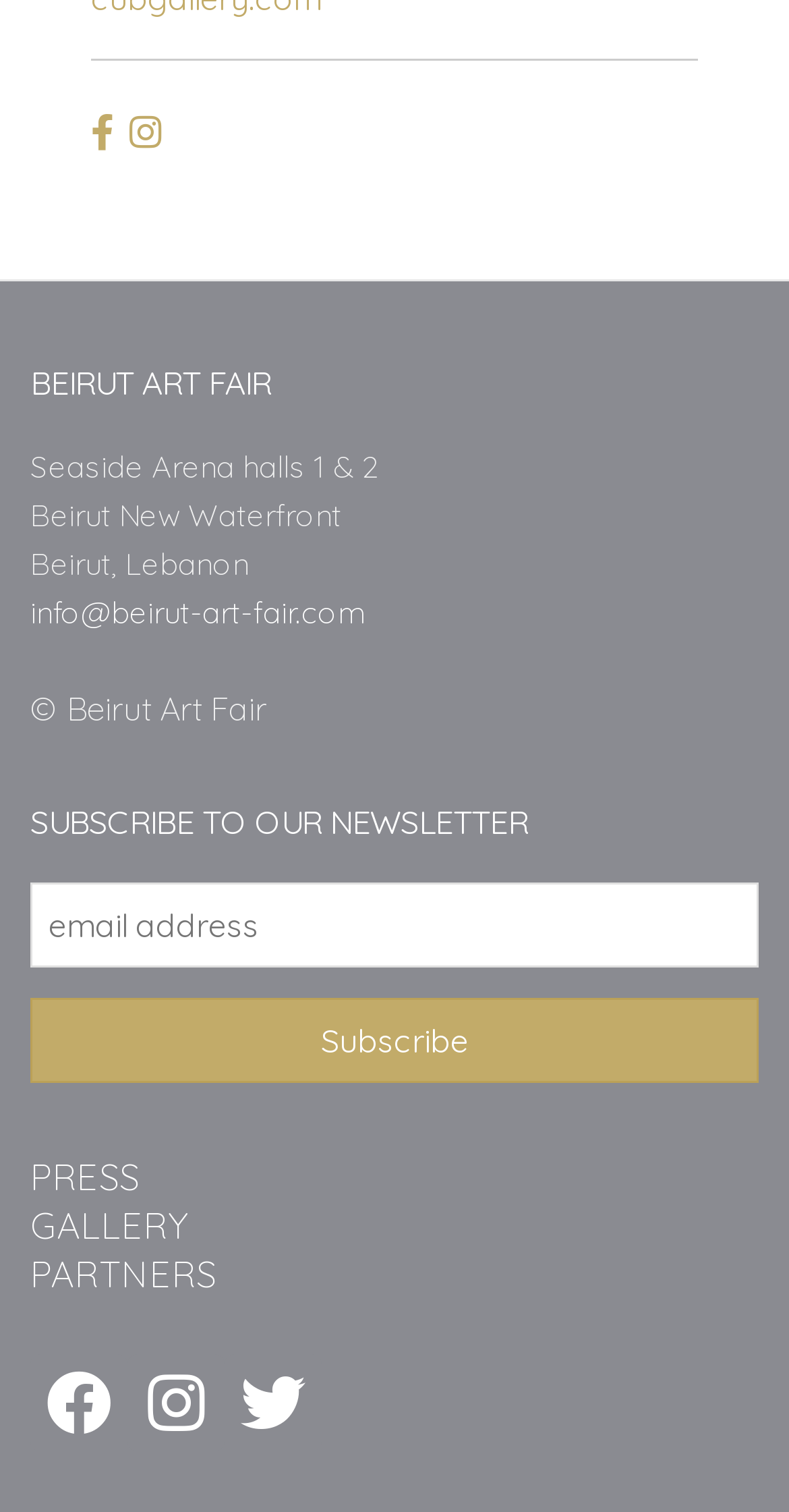Please respond to the question with a concise word or phrase:
What is the email address input field for?

Subscribe to newsletter